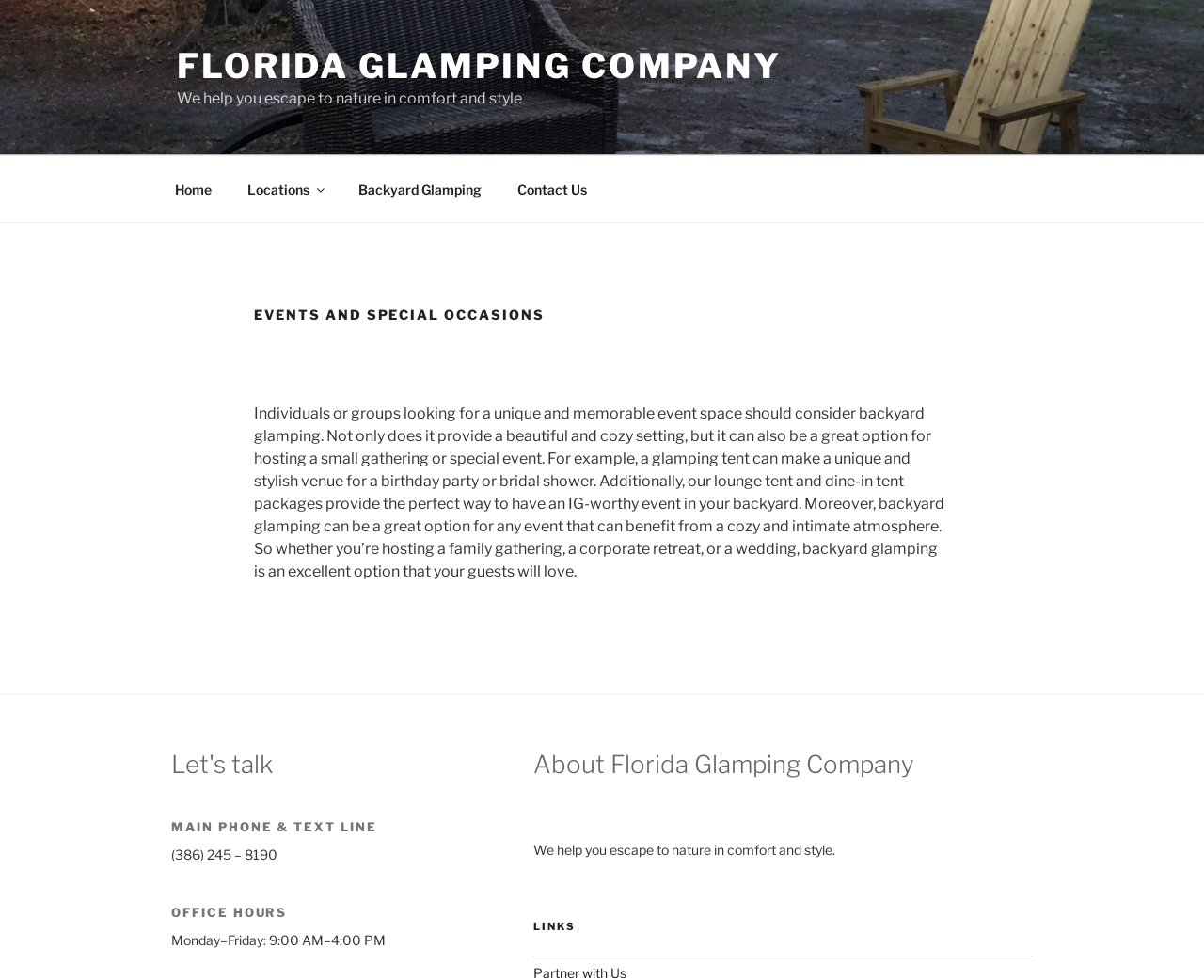Locate the bounding box coordinates of the UI element described by: "Contact Us". The bounding box coordinates should consist of four float numbers between 0 and 1, i.e., [left, top, right, bottom].

[0.416, 0.169, 0.501, 0.216]